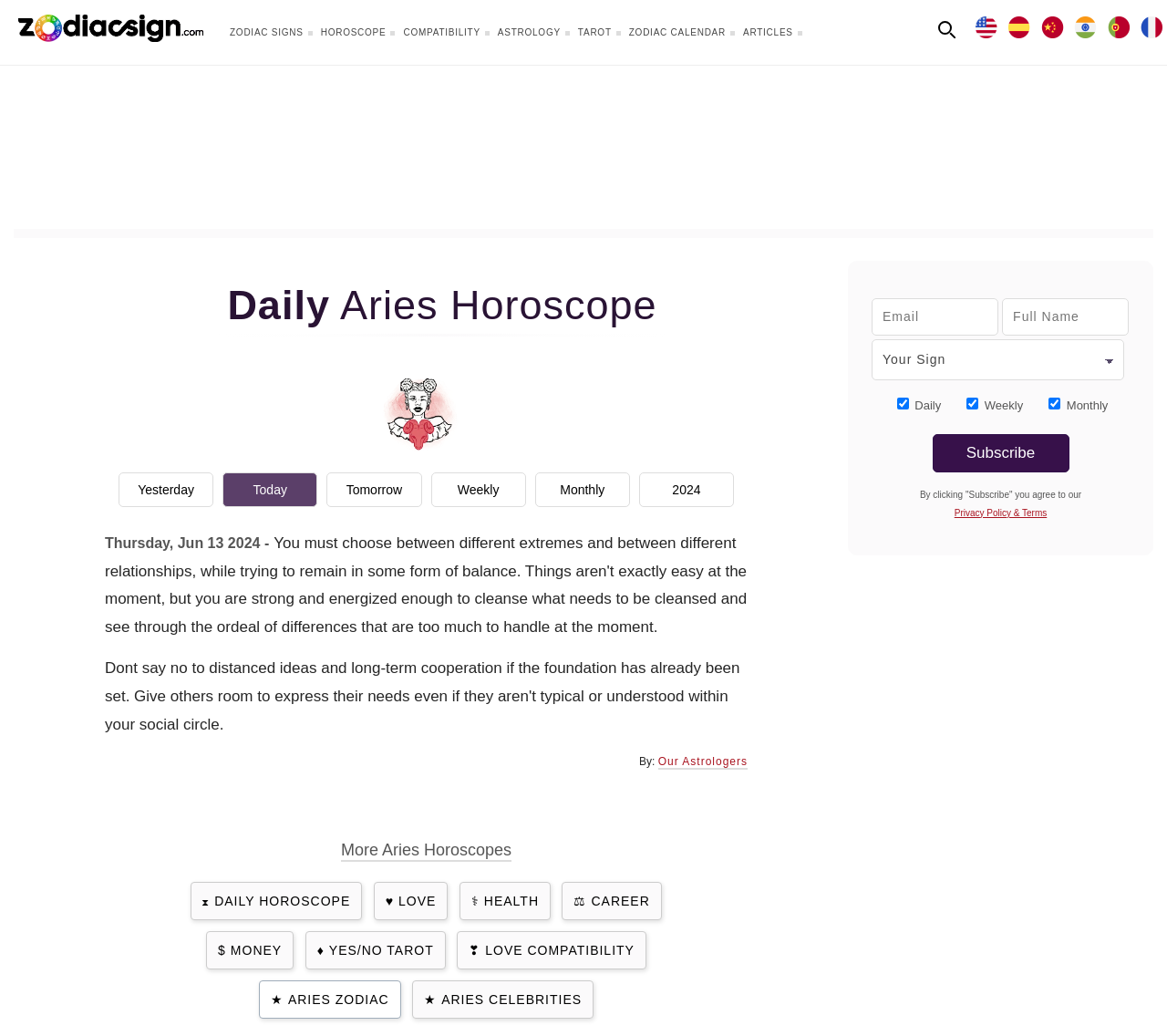Identify the bounding box coordinates of the section to be clicked to complete the task described by the following instruction: "Select your zodiac sign". The coordinates should be four float numbers between 0 and 1, formatted as [left, top, right, bottom].

[0.747, 0.327, 0.964, 0.367]